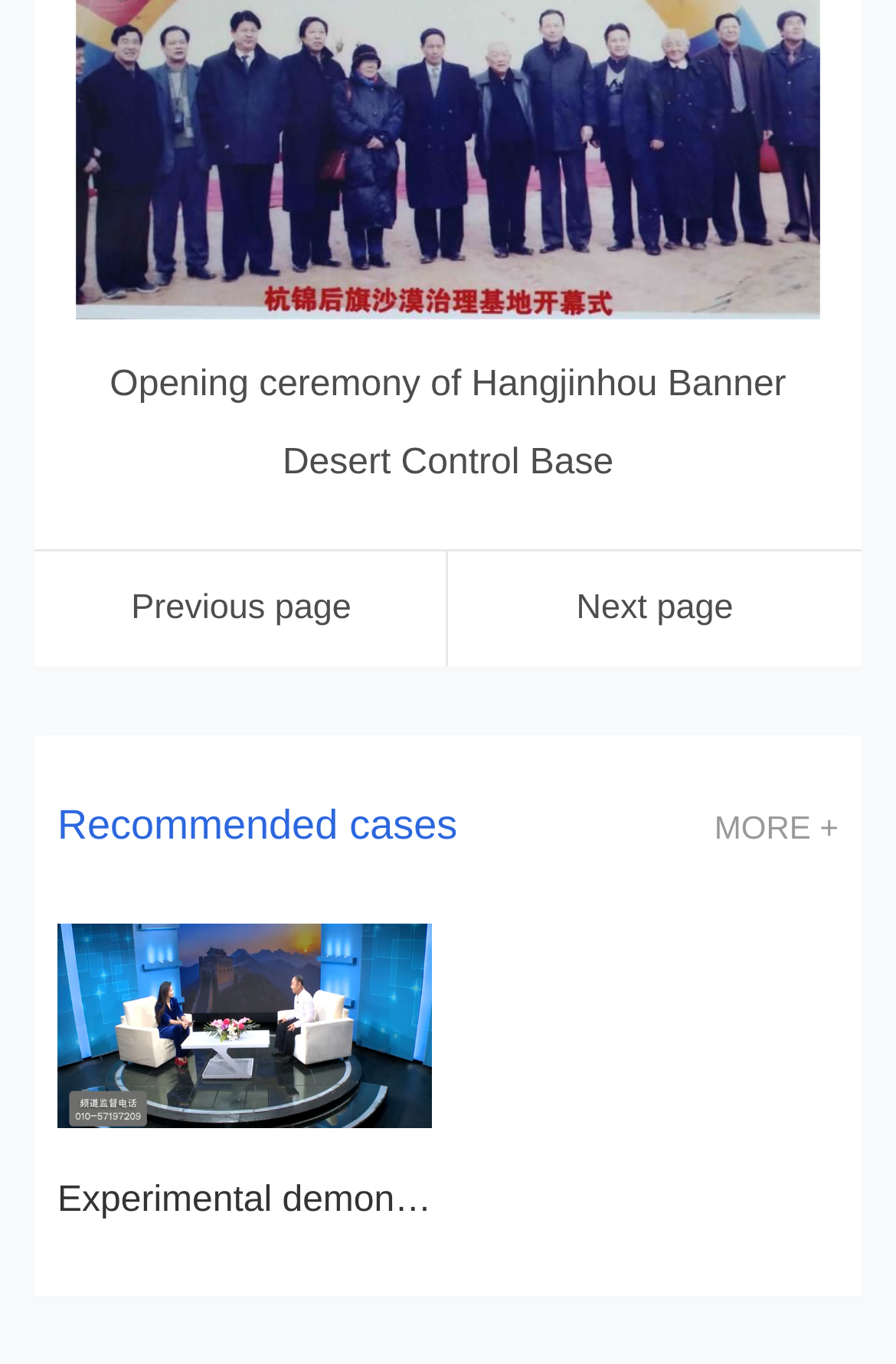Please provide a short answer using a single word or phrase for the question:
What is the title of the first article?

Opening ceremony of Hangjinhou Banner Desert Control Base